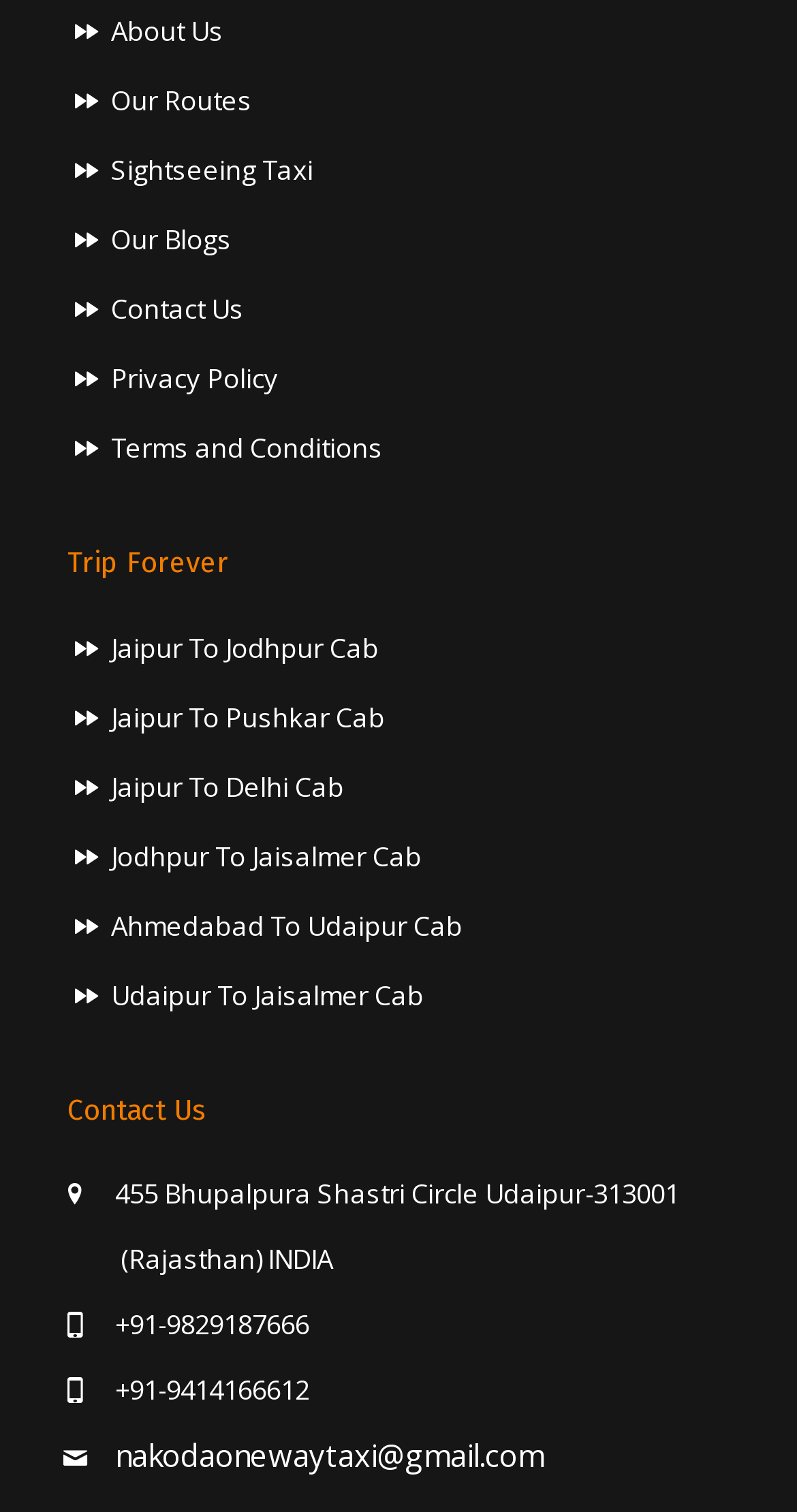Find the bounding box coordinates of the element's region that should be clicked in order to follow the given instruction: "Read the Privacy Policy". The coordinates should consist of four float numbers between 0 and 1, i.e., [left, top, right, bottom].

[0.139, 0.238, 0.349, 0.262]